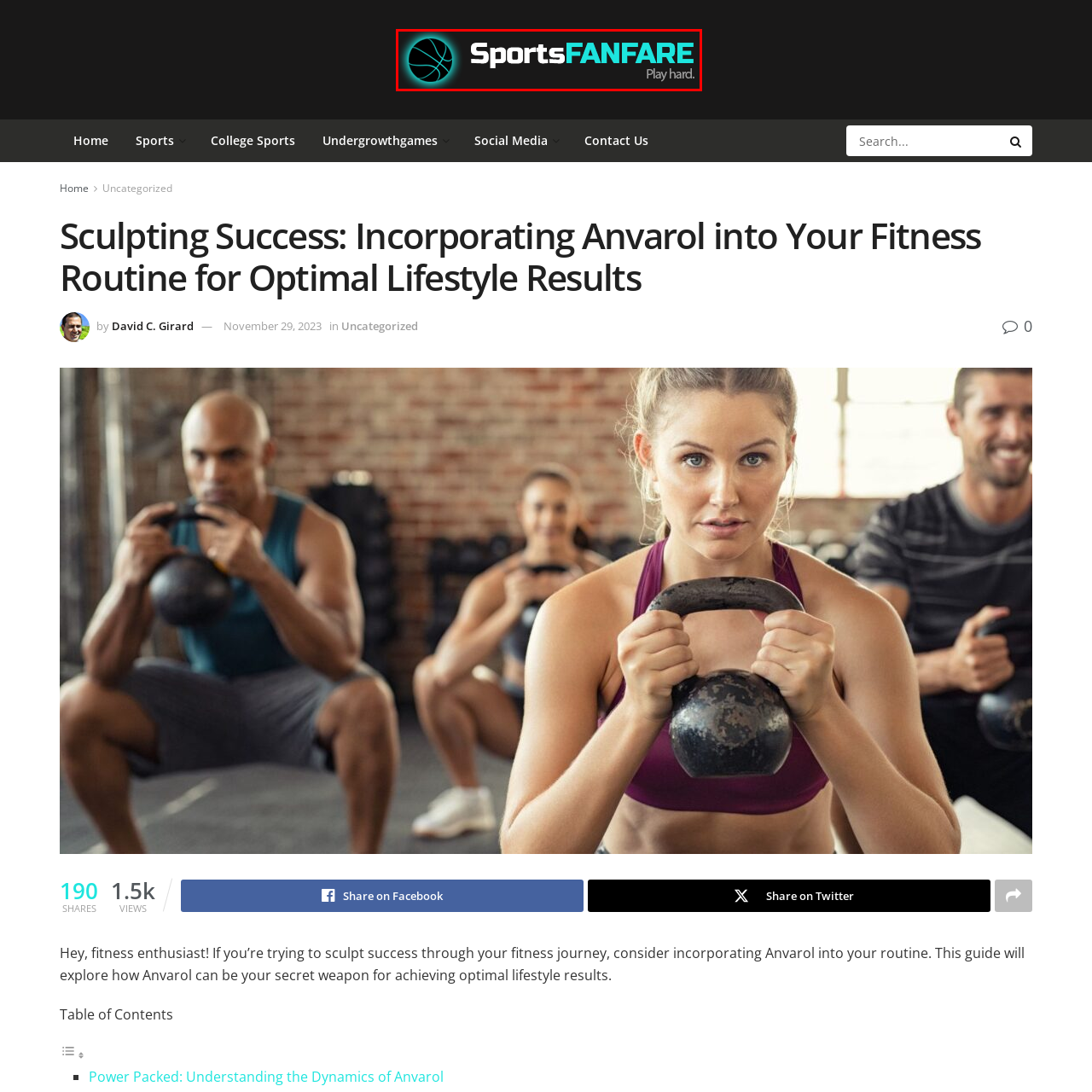What is the brand's mission?  
Concentrate on the image marked with the red box and respond with a detailed answer that is fully based on the content of the image.

The visual representation of the logo reflects the brand's commitment to sports enthusiasts and its mission to promote an active lifestyle, inviting individuals to connect with their passion for sports and fitness.